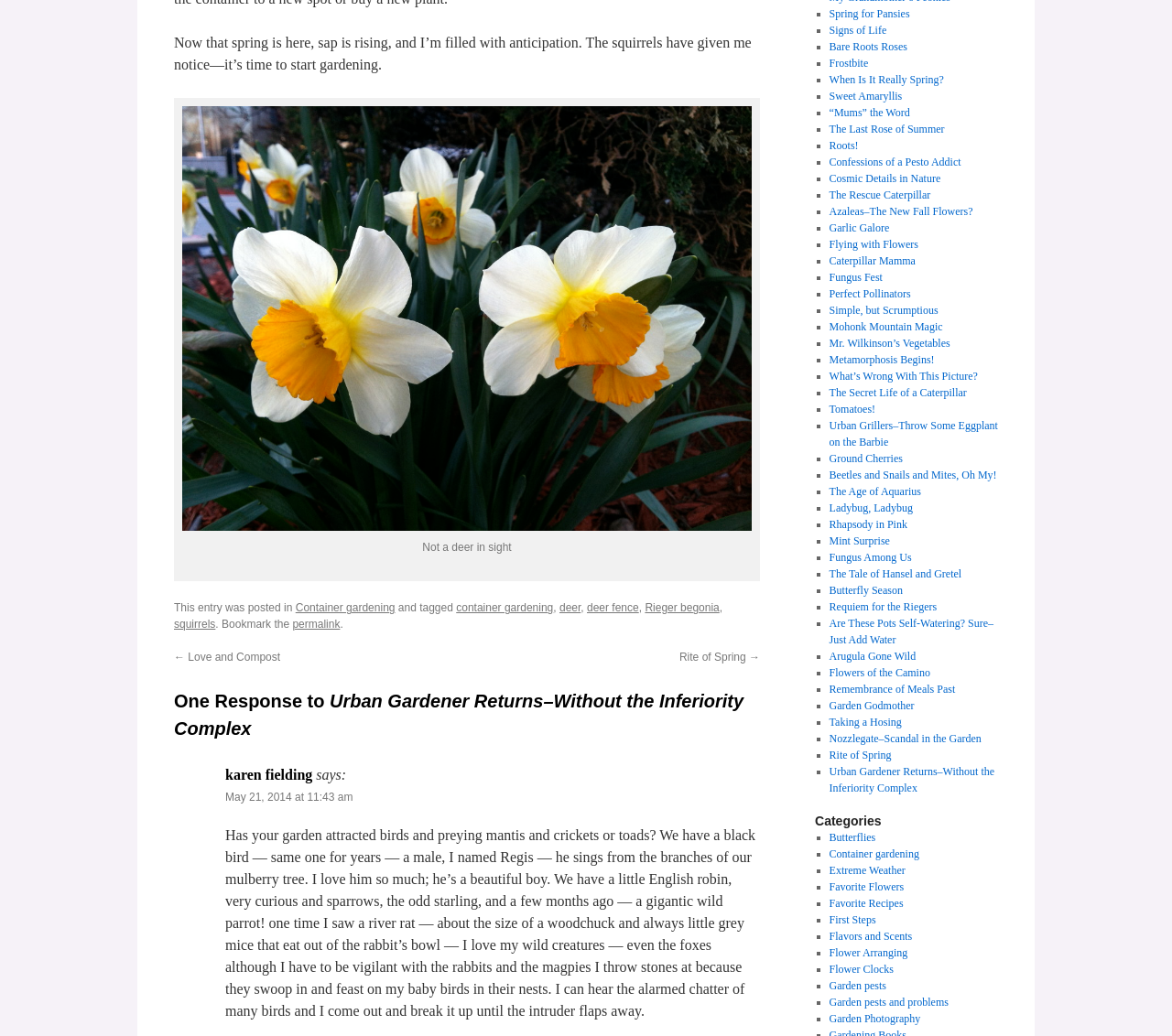What is the author's activity in the garden?
Provide a thorough and detailed answer to the question.

The author mentions 'Now that spring is here, sap is rising, and I’m filled with anticipation. The squirrels have given me notice—it’s time to start gardening.' This shows that the author is engaged in gardening activities in the garden.